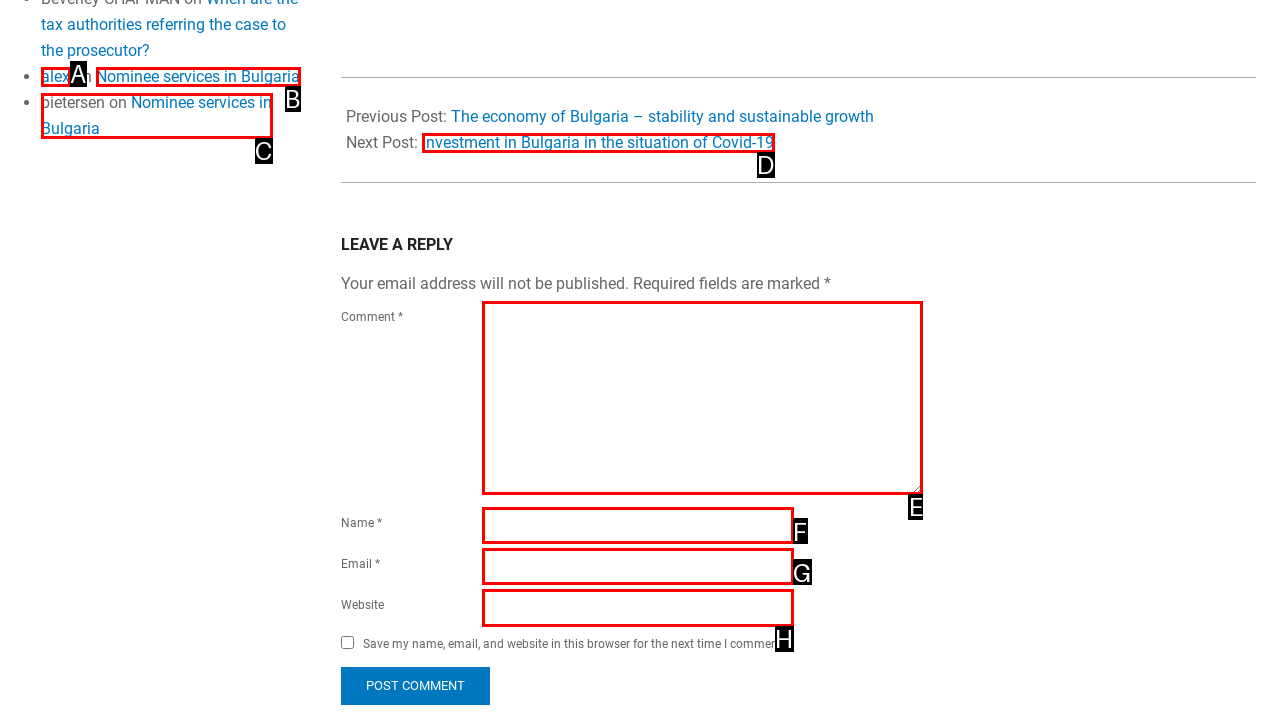Determine which element should be clicked for this task: Enter a comment in the text field
Answer with the letter of the selected option.

E